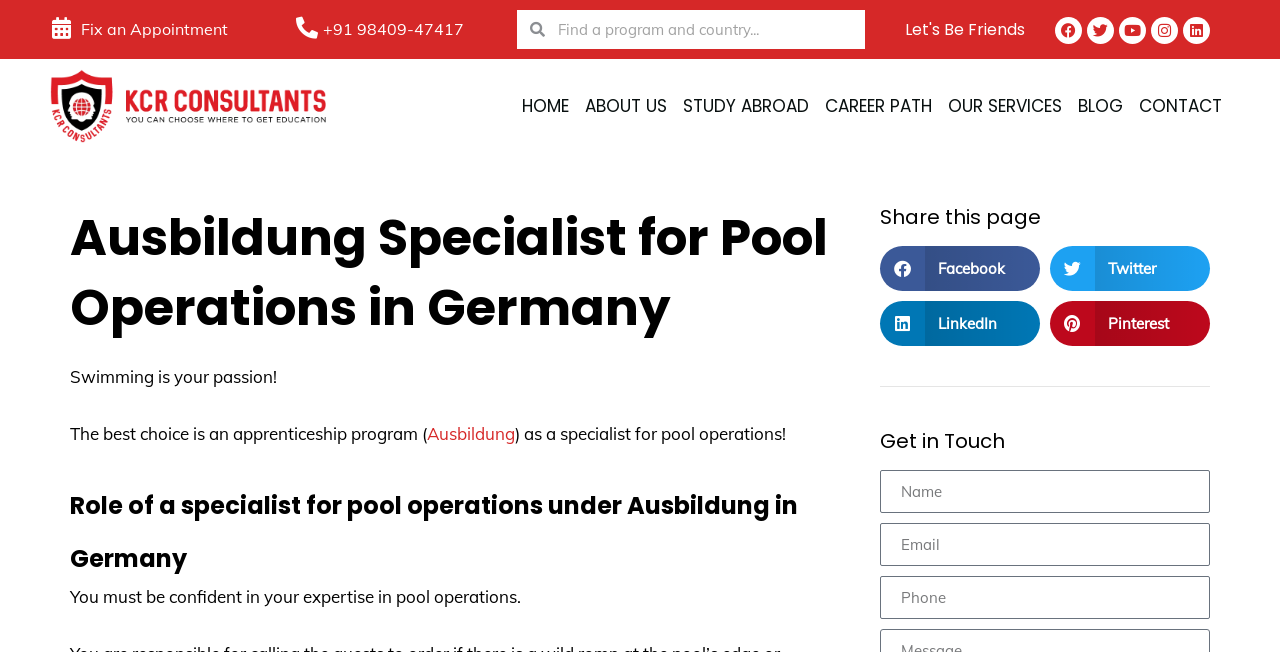What is the role of a specialist for pool operations?
Refer to the image and provide a thorough answer to the question.

I found the answer by reading the heading 'Role of a specialist for pool operations under Ausbildung in Germany' and the following text 'You must be confident in your expertise in pool operations.' which describes the role of a specialist for pool operations.